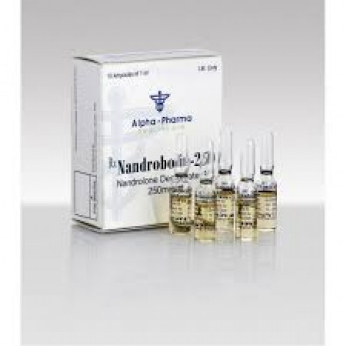Use a single word or phrase to respond to the question:
How many ampoules are in front of the box?

Five